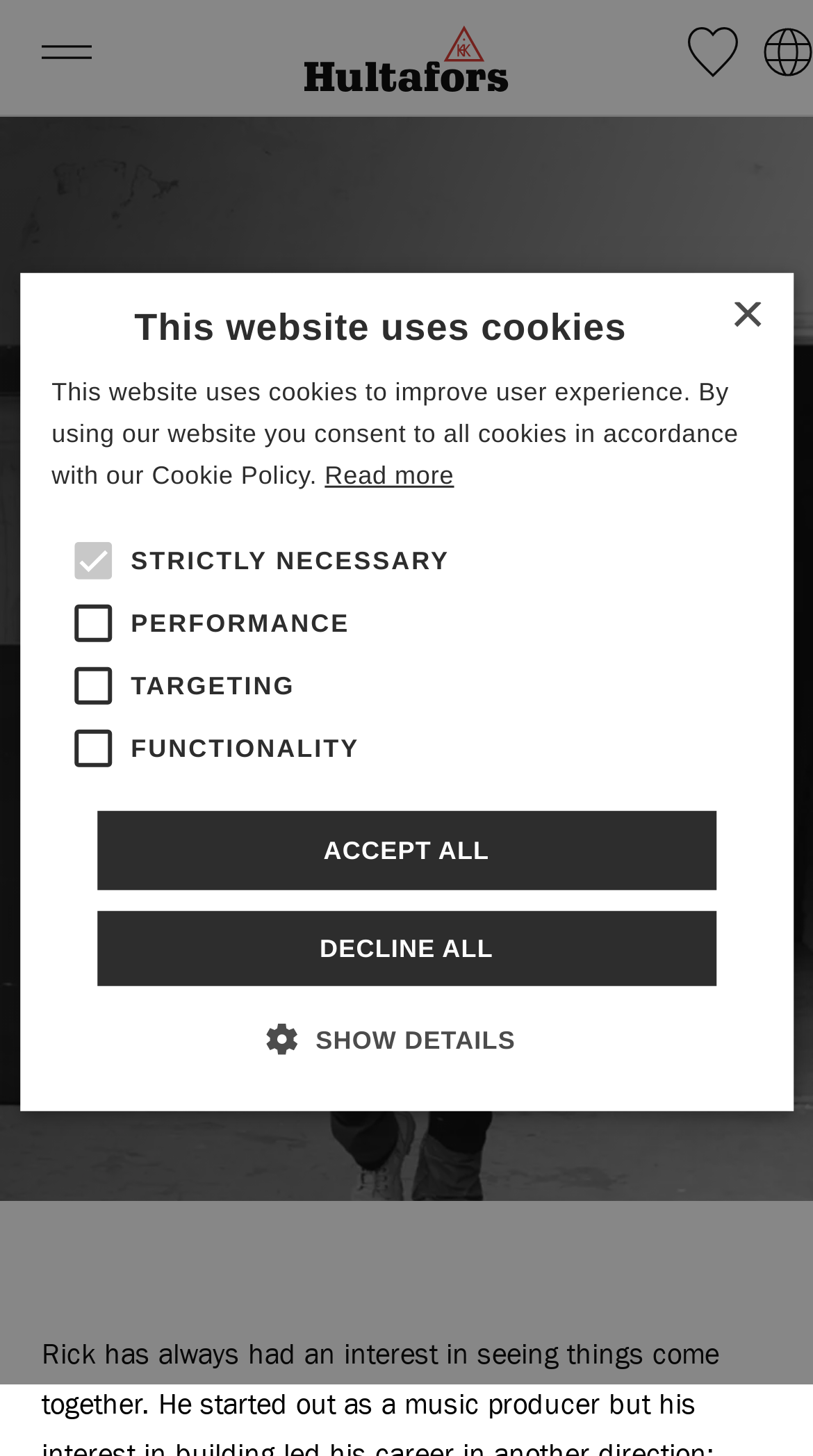Pinpoint the bounding box coordinates of the element you need to click to execute the following instruction: "Close the alert". The bounding box should be represented by four float numbers between 0 and 1, in the format [left, top, right, bottom].

[0.898, 0.208, 0.937, 0.229]